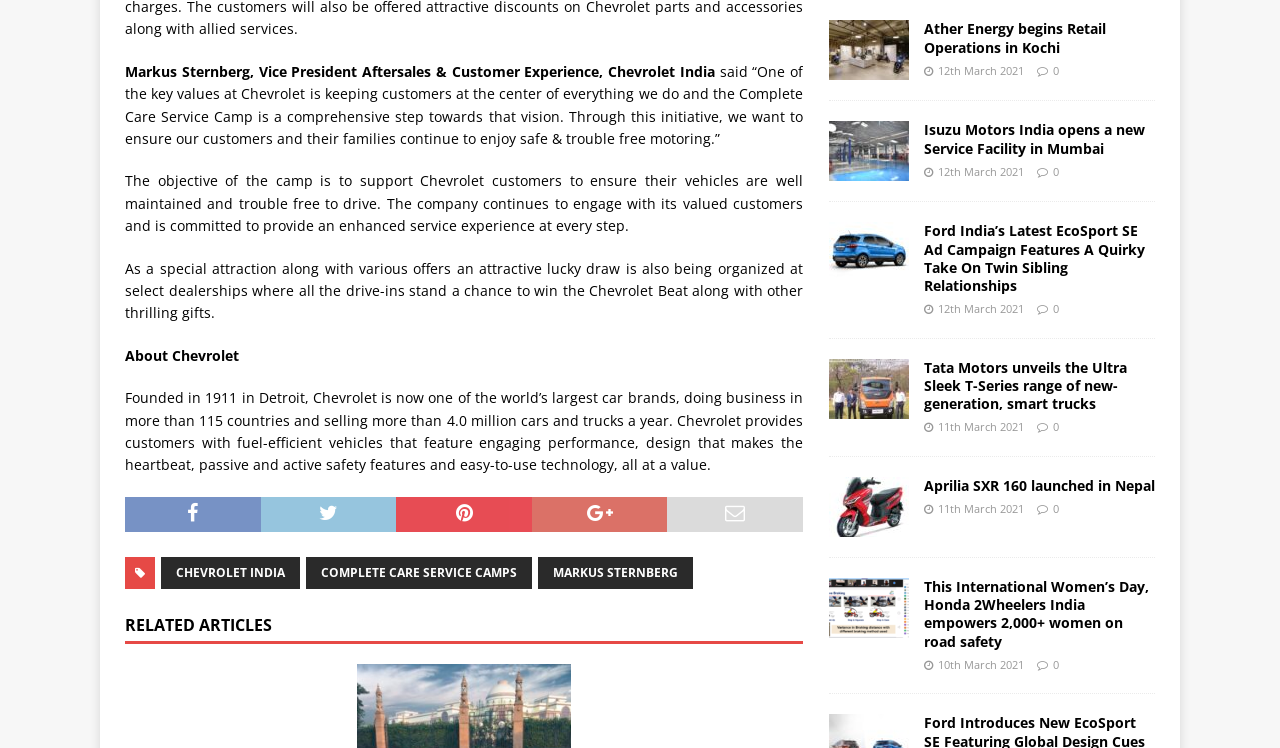Utilize the details in the image to give a detailed response to the question: What is the date of the article 'Ather Energy begins Retail Operations in Kochi'?

The answer can be found in the StaticText element next to the link 'Ather Energy begins Retail Operations in Kochi', which mentions the date '12th March 2021'.